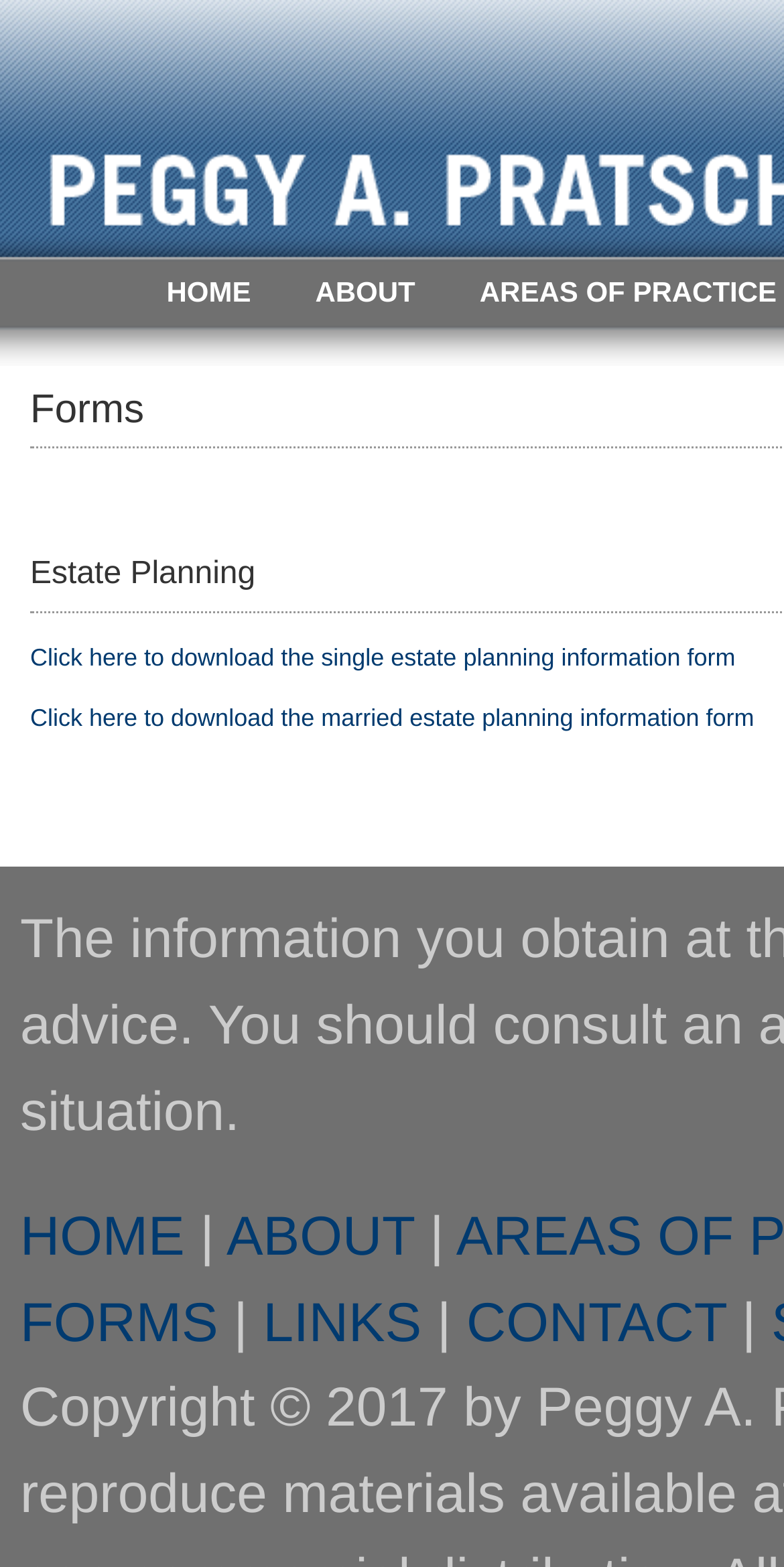From the screenshot, find the bounding box of the UI element matching this description: "HOME". Supply the bounding box coordinates in the form [left, top, right, bottom], each a float between 0 and 1.

[0.212, 0.176, 0.32, 0.196]